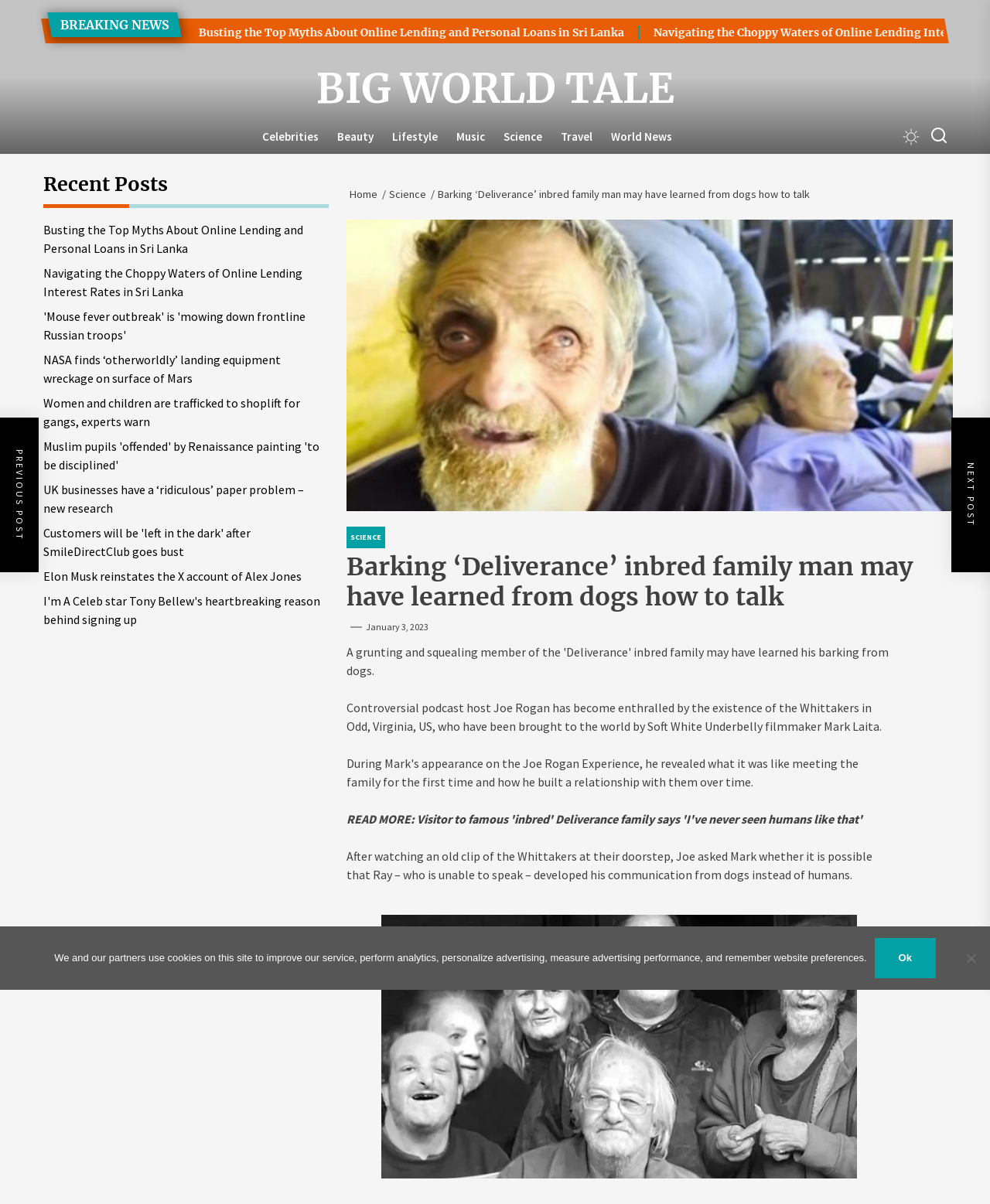Locate the bounding box coordinates of the UI element described by: "World News". Provide the coordinates as four float numbers between 0 and 1, formatted as [left, top, right, bottom].

[0.608, 0.106, 0.688, 0.121]